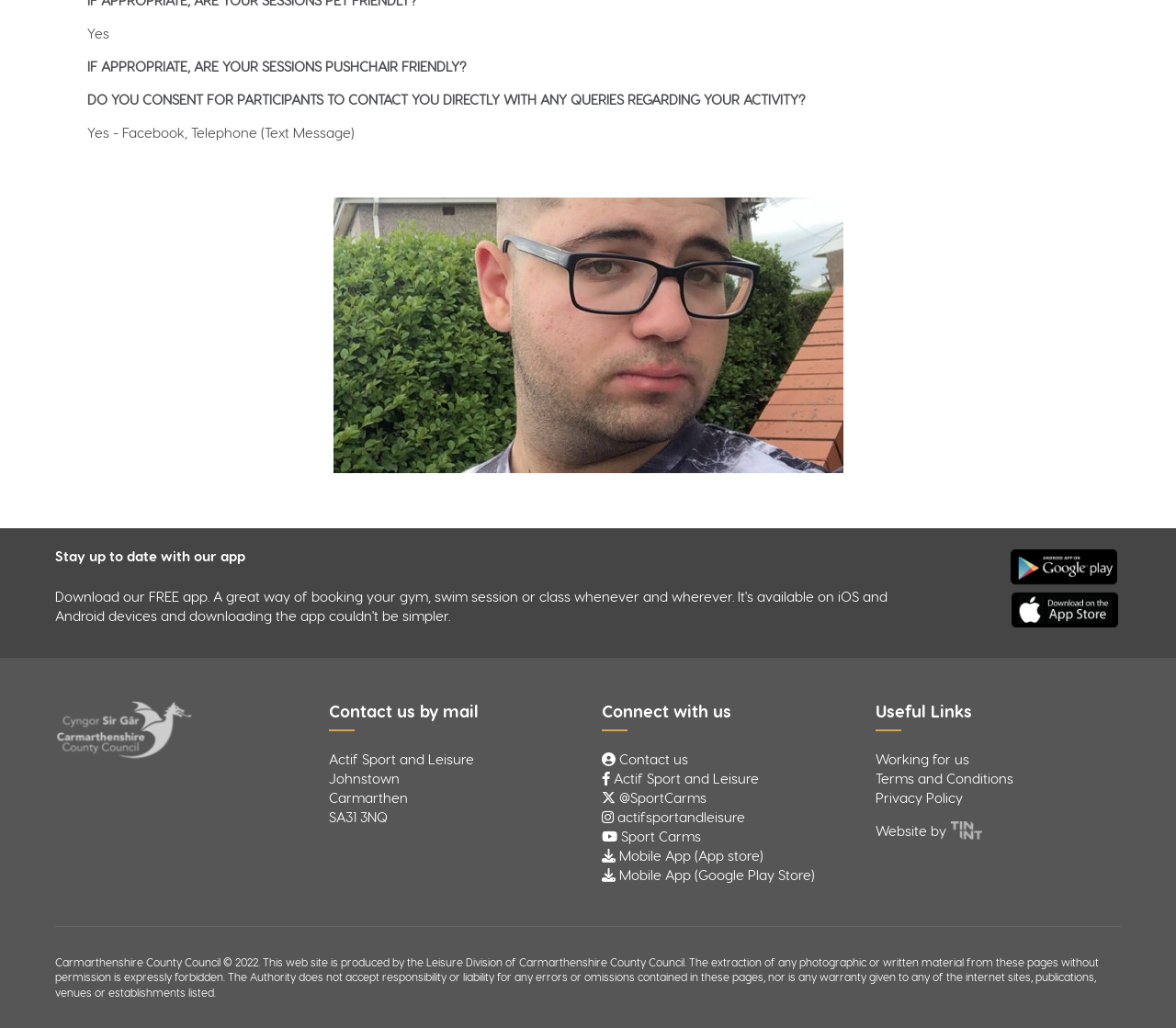Identify the bounding box coordinates for the region to click in order to carry out this instruction: "Go to Home Page". Provide the coordinates using four float numbers between 0 and 1, formatted as [left, top, right, bottom].

[0.047, 0.68, 0.256, 0.742]